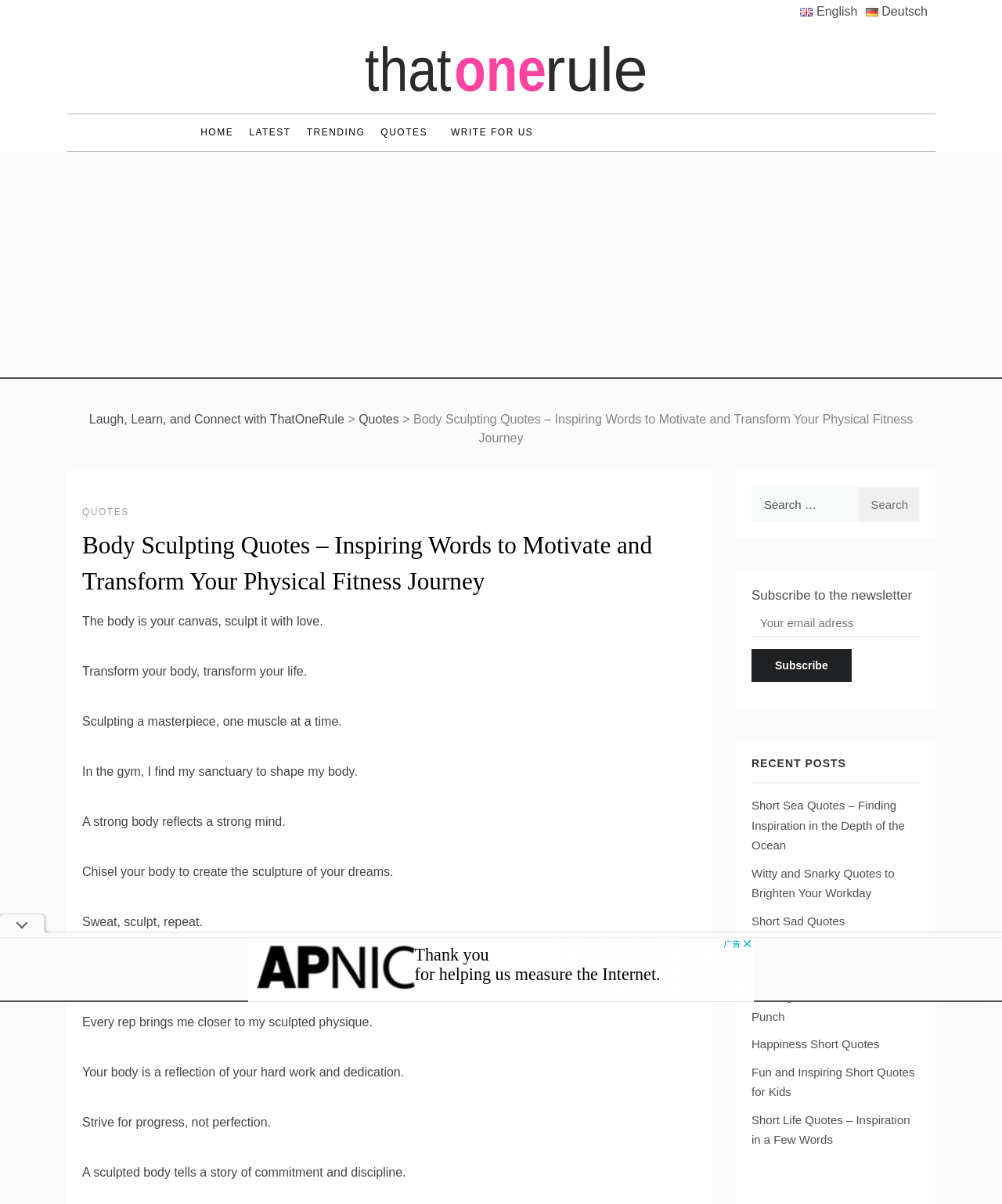Determine the bounding box for the HTML element described here: "parent_node: HOME title="Go to Top"". The coordinates should be given as [left, top, right, bottom] with each number being a float between 0 and 1.

[0.942, 0.791, 0.977, 0.819]